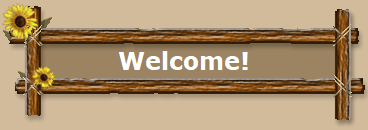Where is the sign likely to be located? Look at the image and give a one-word or short phrase answer.

Renegade Ranch